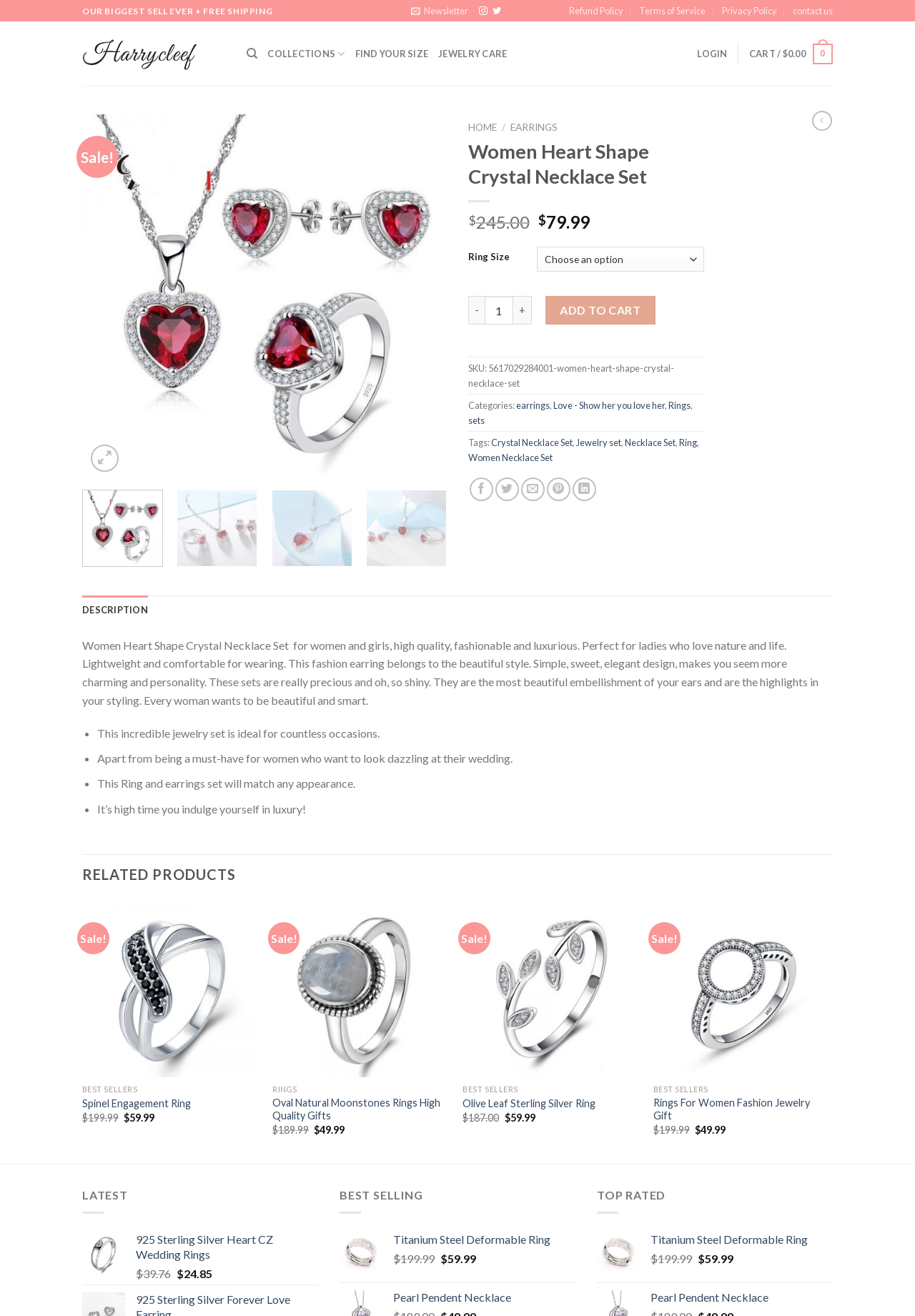Determine the bounding box coordinates of the area to click in order to meet this instruction: "Click on the 'EARRINGS' link to view earrings collection".

[0.558, 0.093, 0.609, 0.101]